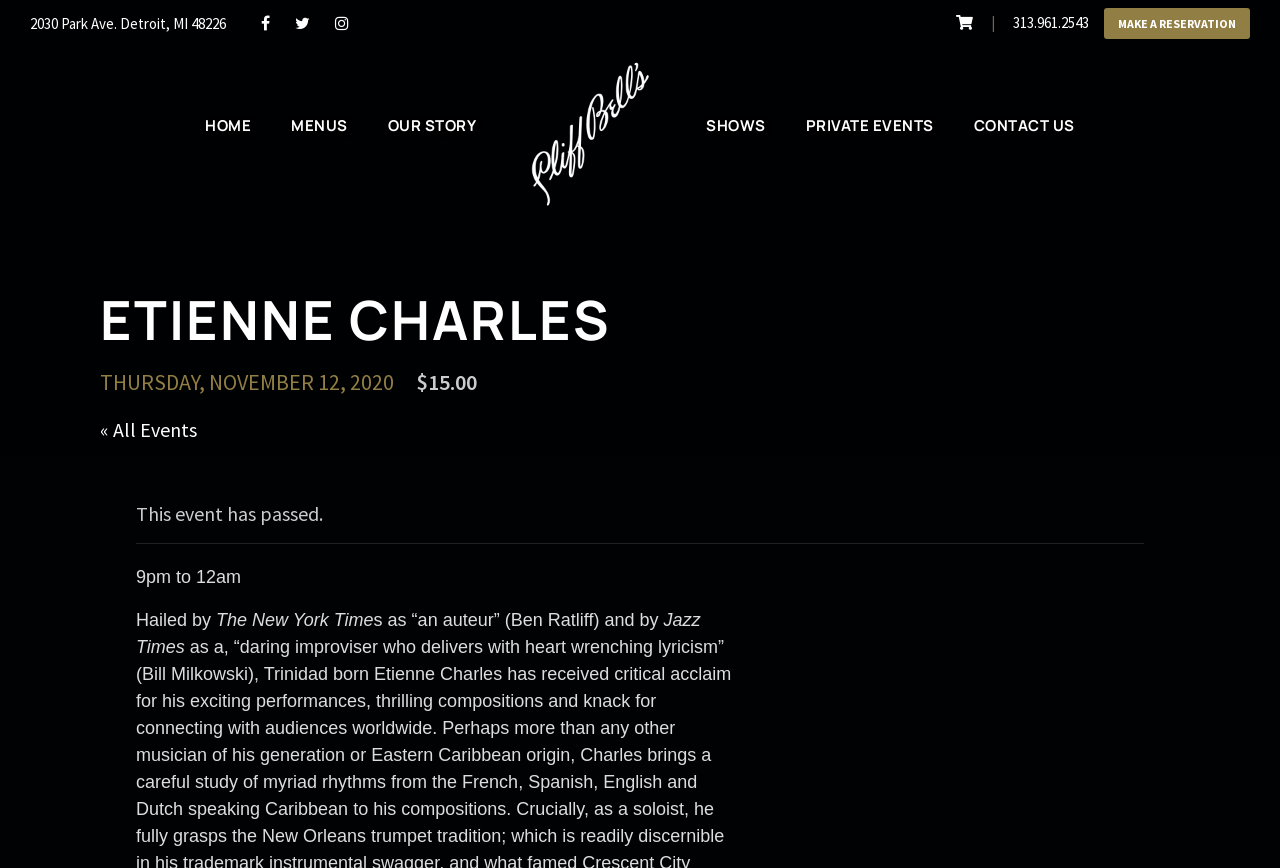Identify the bounding box coordinates of the element that should be clicked to fulfill this task: "Click the 'SEND A MESSAGE' button". The coordinates should be provided as four float numbers between 0 and 1, i.e., [left, top, right, bottom].

None